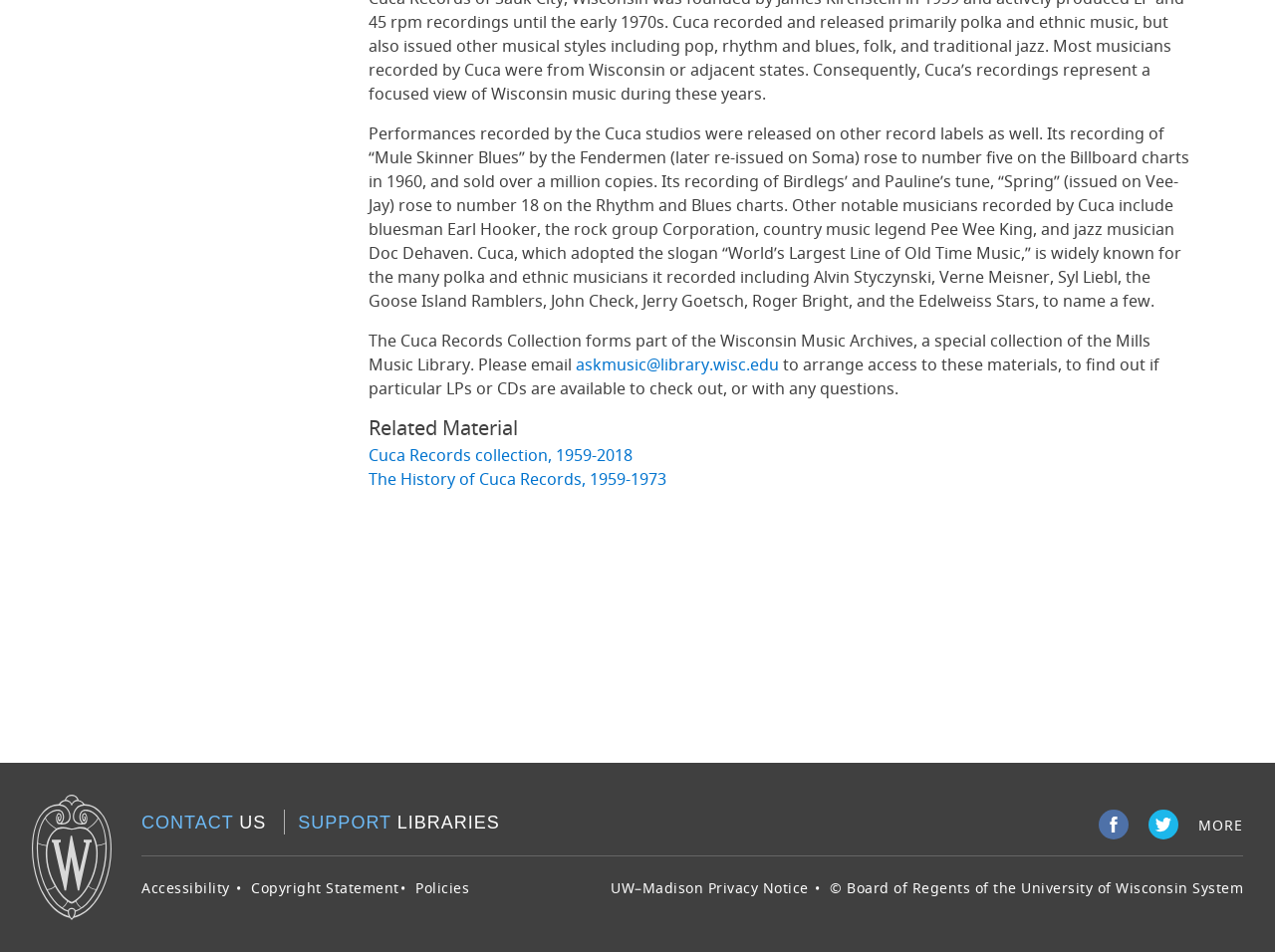Please determine the bounding box of the UI element that matches this description: UW–Madison Privacy Notice. The coordinates should be given as (top-left x, top-left y, bottom-right x, bottom-right y), with all values between 0 and 1.

[0.479, 0.922, 0.634, 0.942]